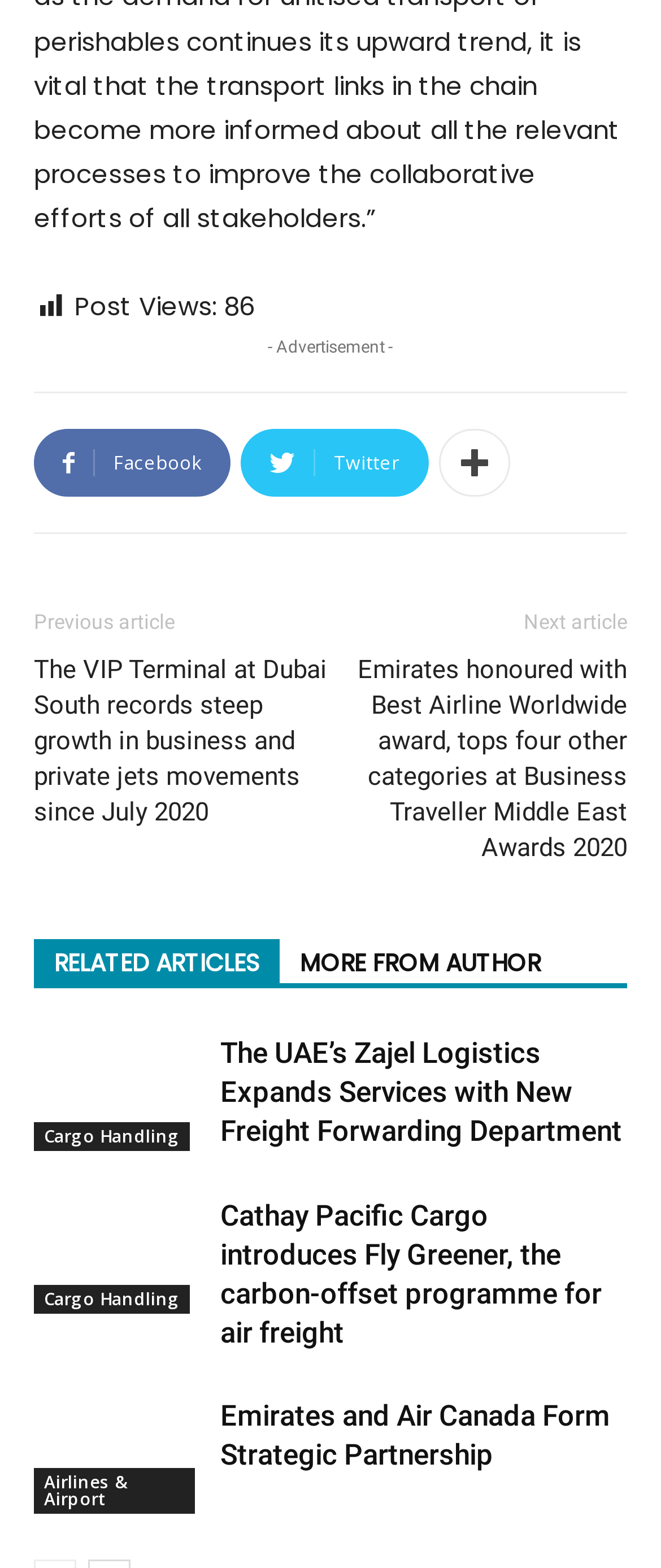Can you find the bounding box coordinates for the element to click on to achieve the instruction: "Check out the related article about Cathay Pacific Cargo"?

[0.051, 0.763, 0.308, 0.838]